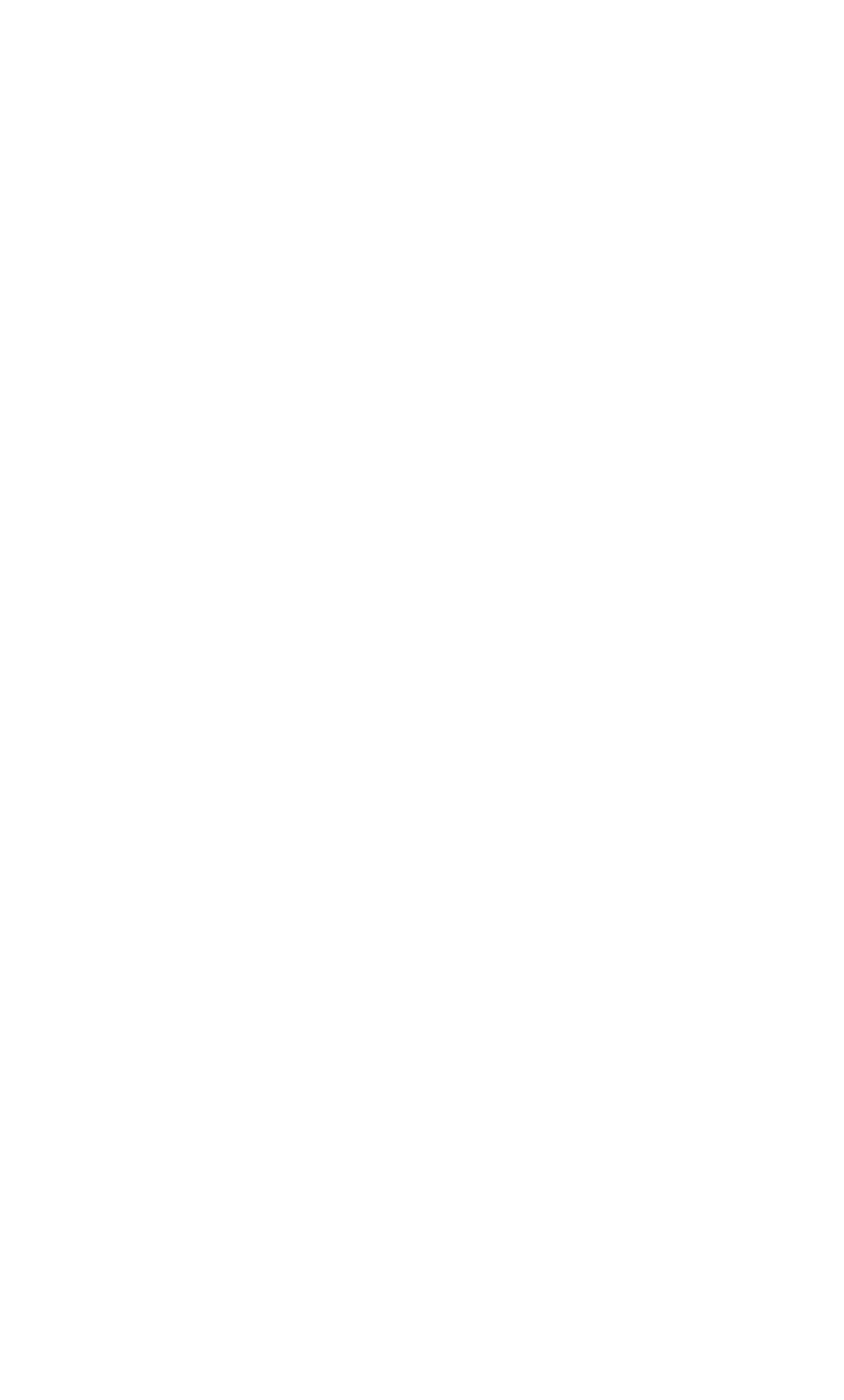Can you find the bounding box coordinates of the area I should click to execute the following instruction: "go to youtube channel"?

None